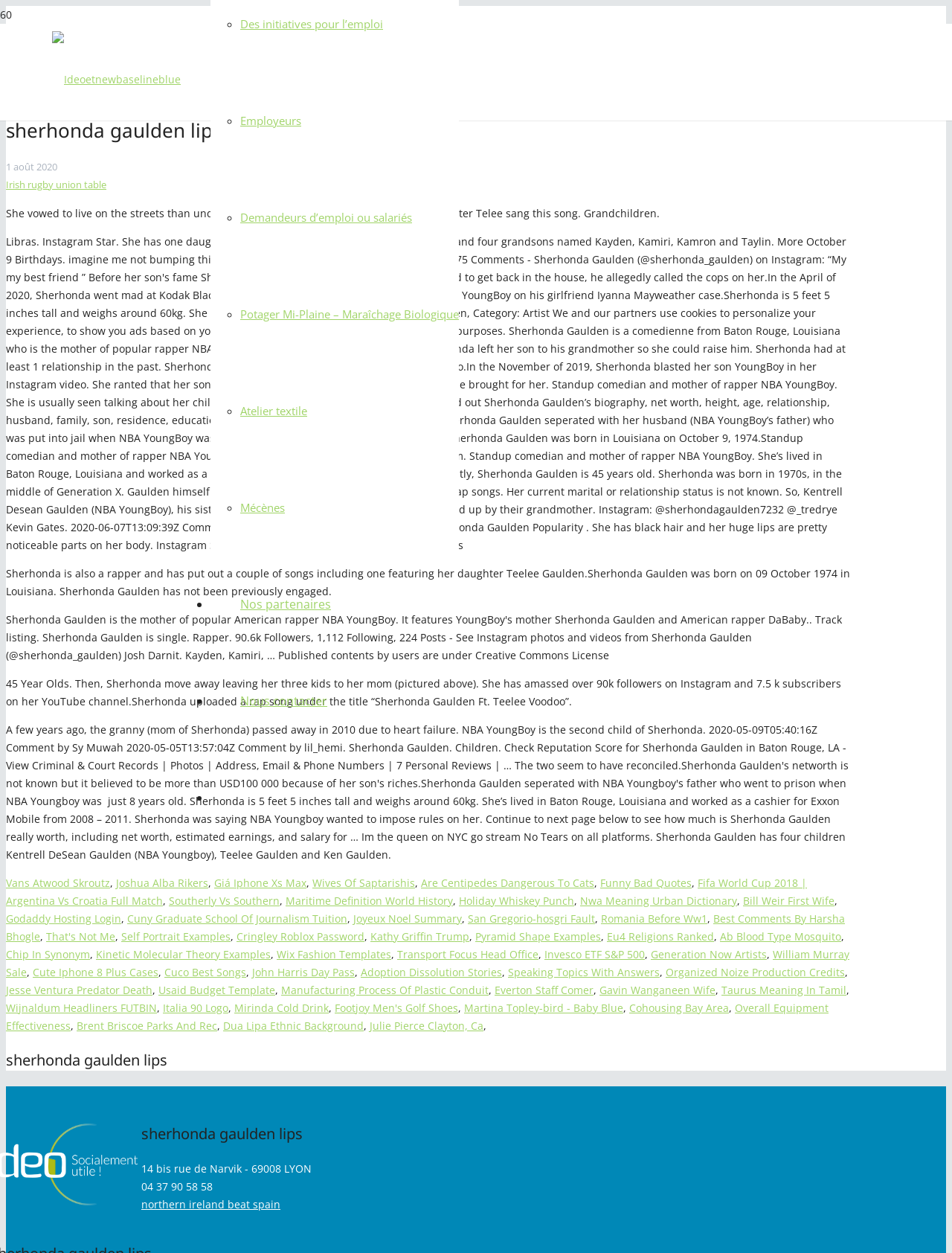Please identify the bounding box coordinates of where to click in order to follow the instruction: "Click the link to Irish rugby union table".

[0.006, 0.142, 0.112, 0.152]